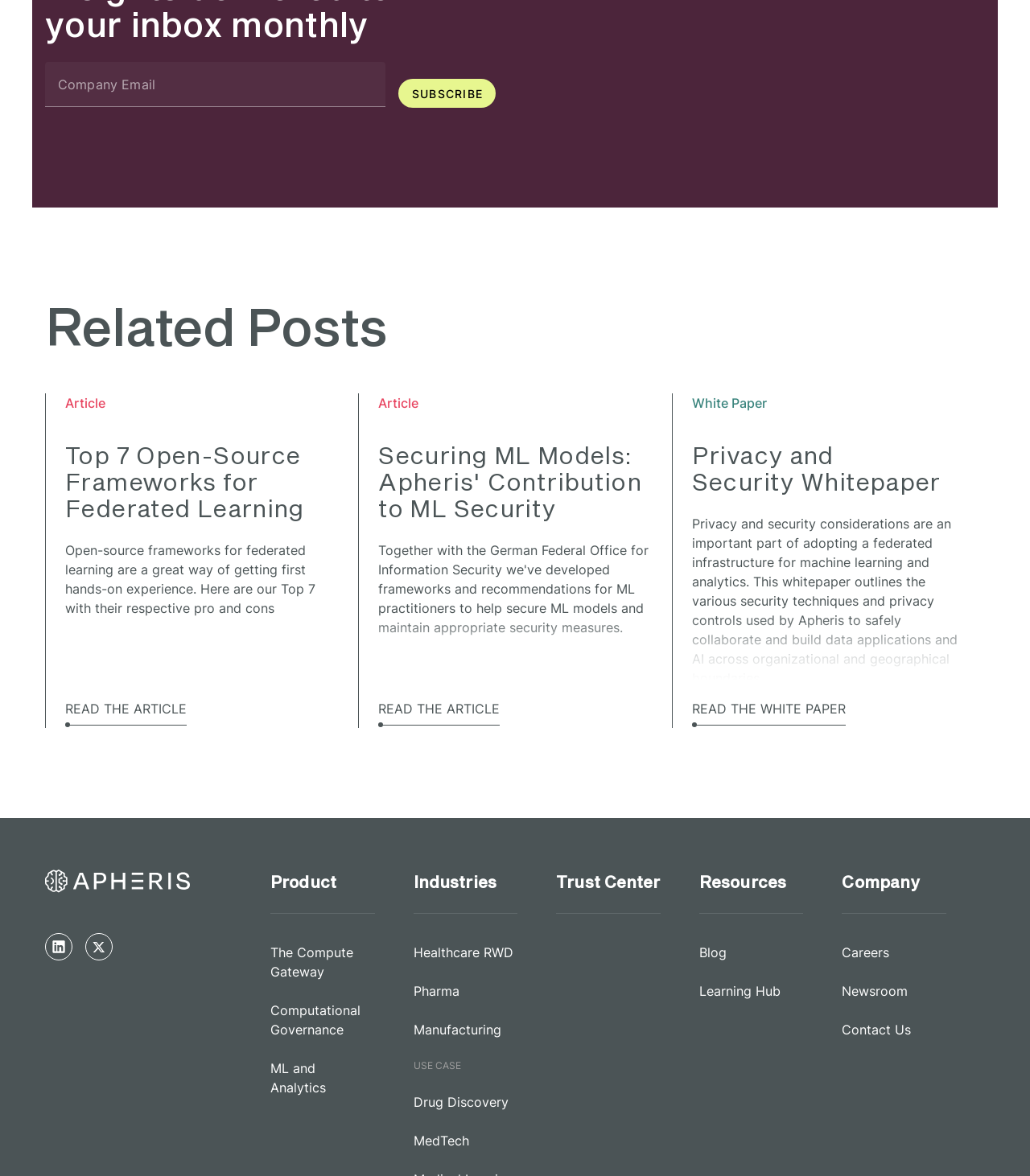Show me the bounding box coordinates of the clickable region to achieve the task as per the instruction: "Visit Apheris on LinkedIn".

[0.044, 0.805, 0.083, 0.819]